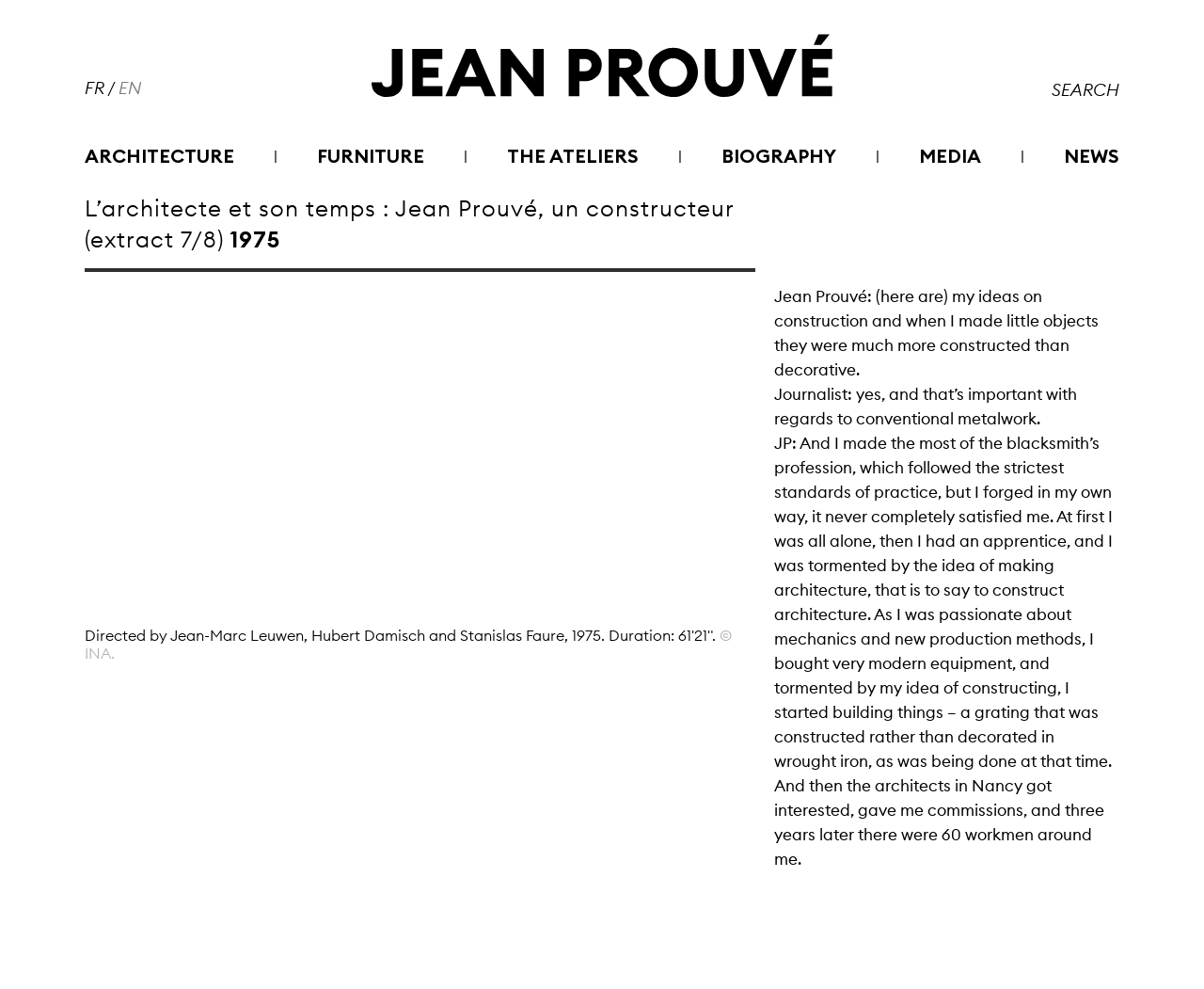Extract the bounding box coordinates for the described element: "The Ateliers". The coordinates should be represented as four float numbers between 0 and 1: [left, top, right, bottom].

[0.421, 0.129, 0.53, 0.186]